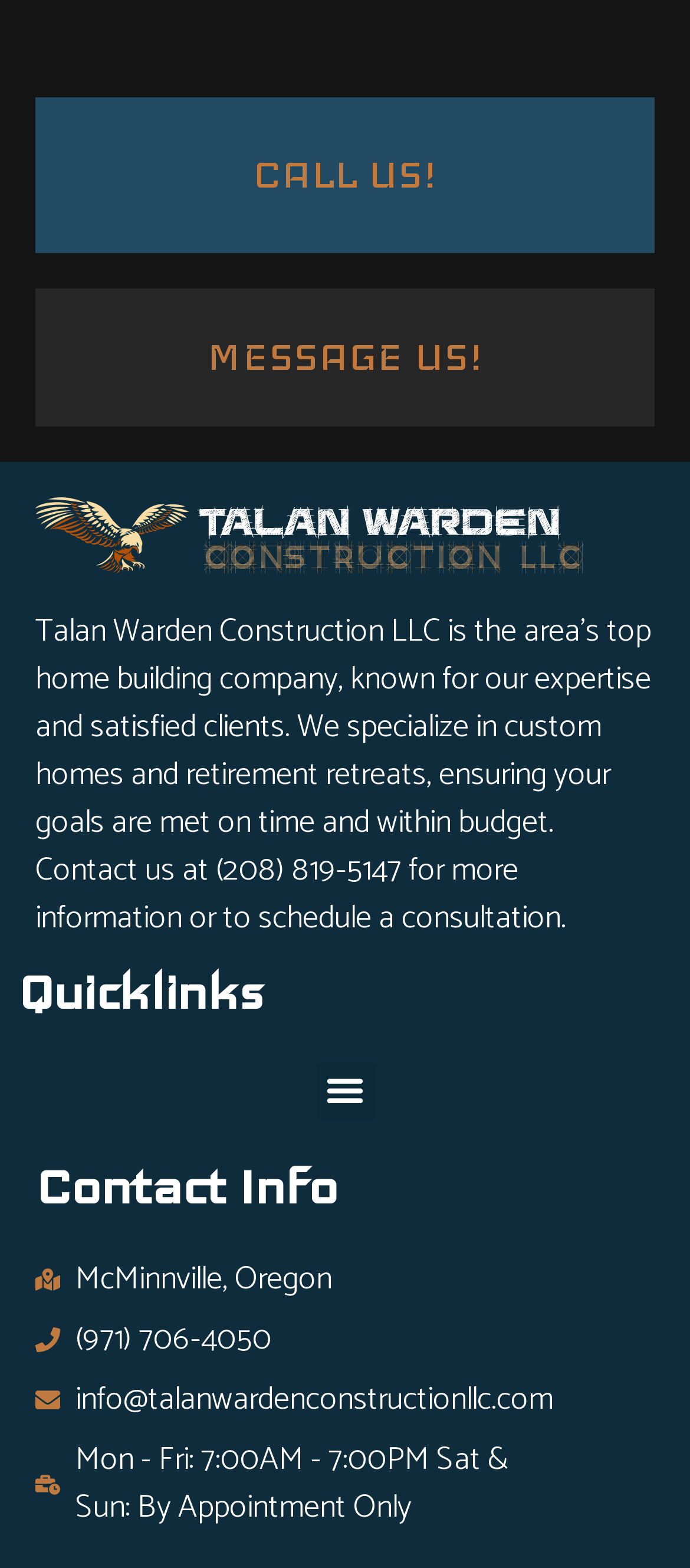Determine the bounding box of the UI element mentioned here: "info@talanwardenconstructionllc.com". The coordinates must be in the format [left, top, right, bottom] with values ranging from 0 to 1.

[0.051, 0.878, 0.949, 0.908]